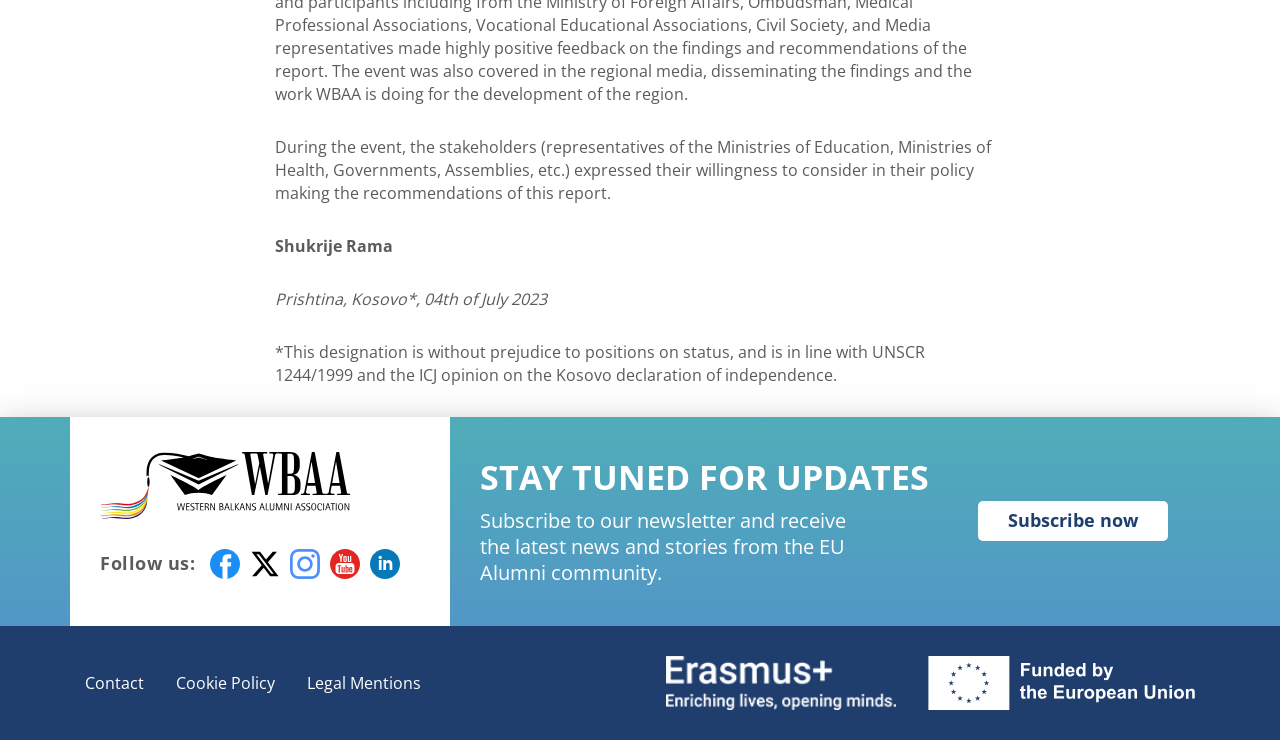Identify the bounding box for the element characterized by the following description: "parent_node: Follow us:".

[0.078, 0.59, 0.328, 0.742]